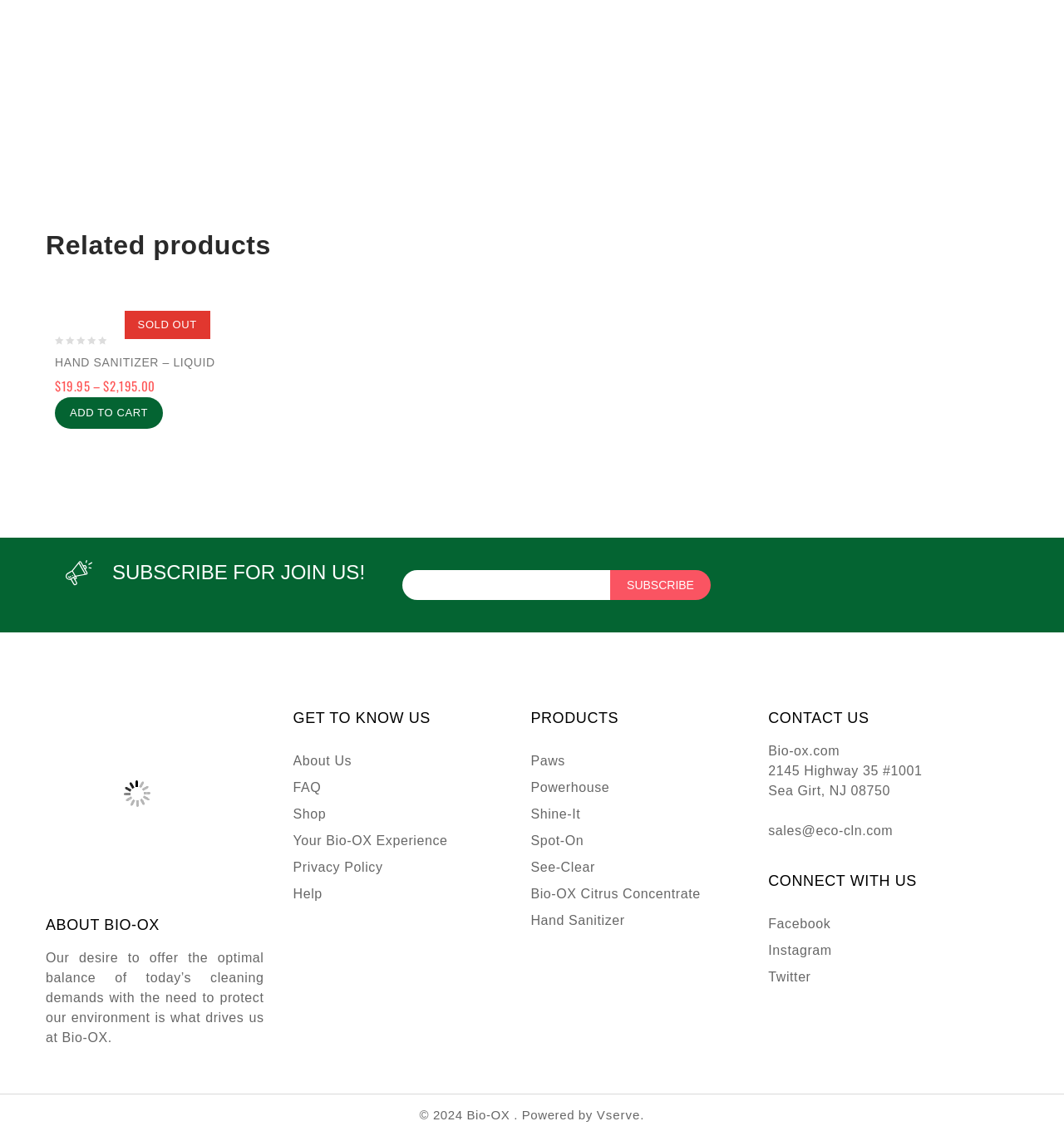Provide a short answer using a single word or phrase for the following question: 
What is the company name of the website?

Bio-OX